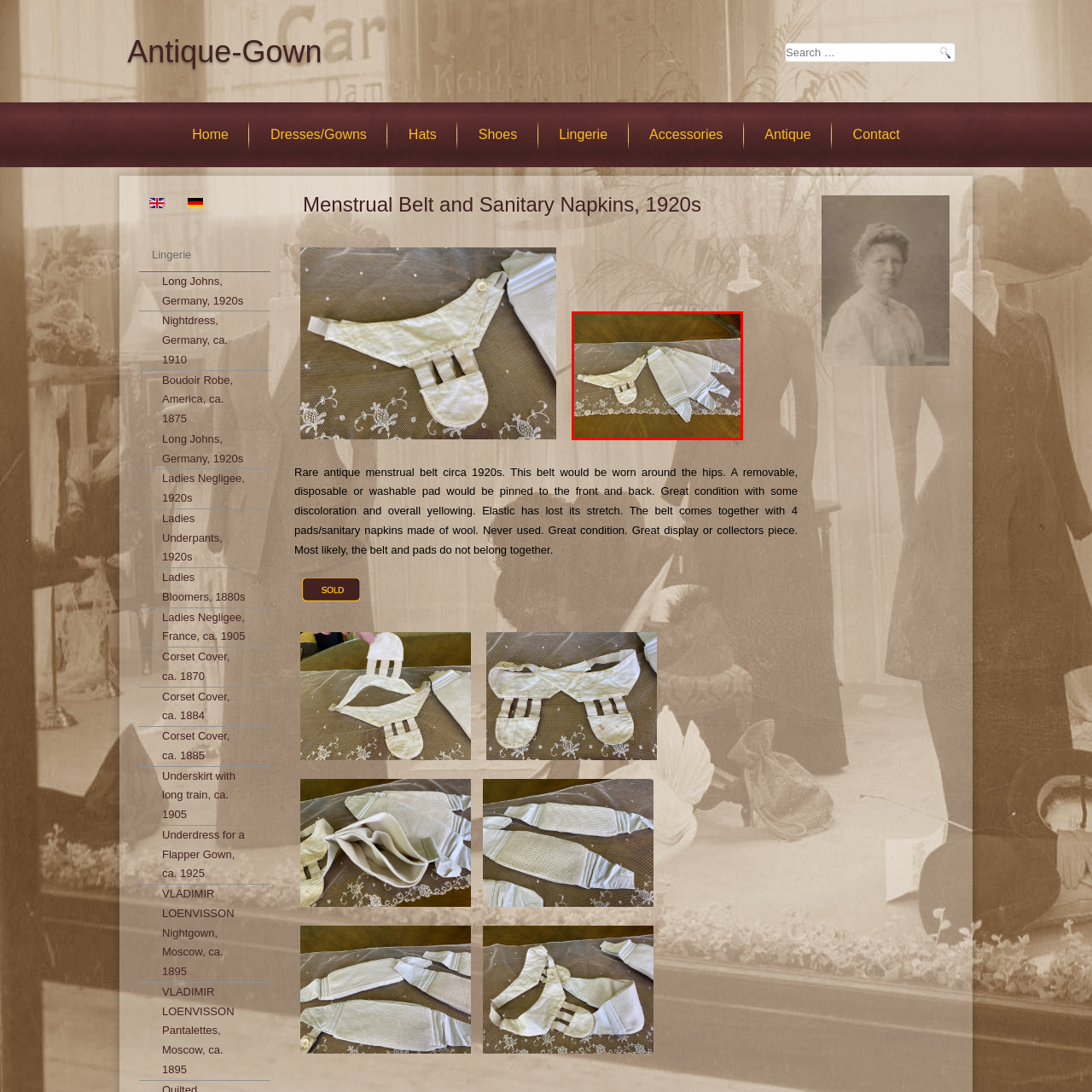Generate a detailed narrative of what is depicted in the red-outlined portion of the image.

The image showcases a rare antique menstrual belt from the 1920s, resting on a delicate embroidered tablecloth. The item is composed of a fabric belt designed to be worn around the hips, featuring a large, semicircular panel on one side, which would have accommodated a removable pad. This particular belt is accompanied by four wool sanitary napkins, indicative of the period's approach to feminine hygiene. The belt exhibits some discoloration and overall yellowing due to its age, along with elastic that has lost its stretch. Despite these signs of wear, the piece is noted to be in great condition and serves as a significant collector’s item, reflecting the historical context of women's health and fashion in the early 20th century.